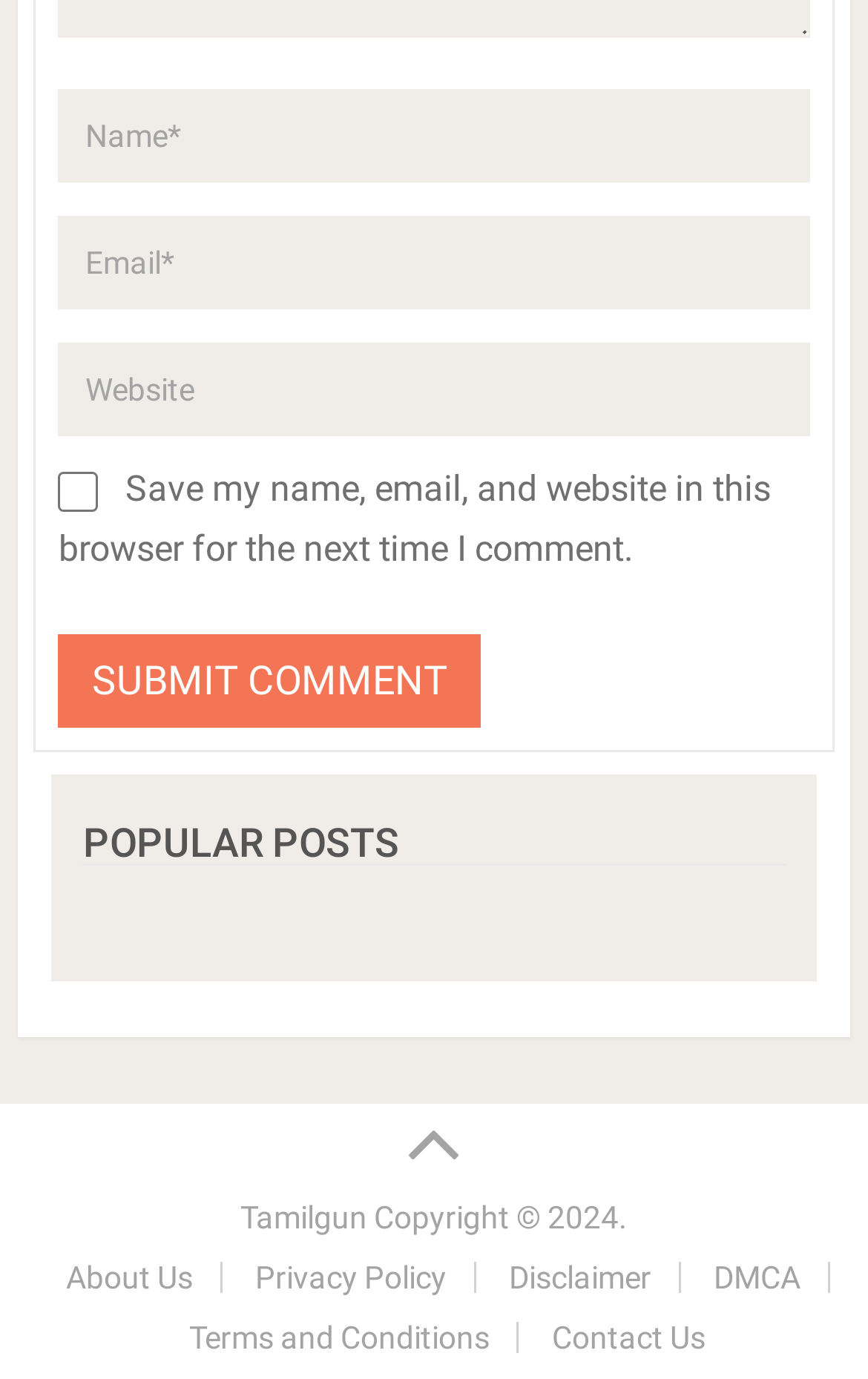What is the purpose of the checkbox?
Using the image as a reference, give an elaborate response to the question.

The checkbox has a description 'Save my name, email, and website in this browser for the next time I comment.' This implies that the purpose of the checkbox is to save the user's comment information for future use.